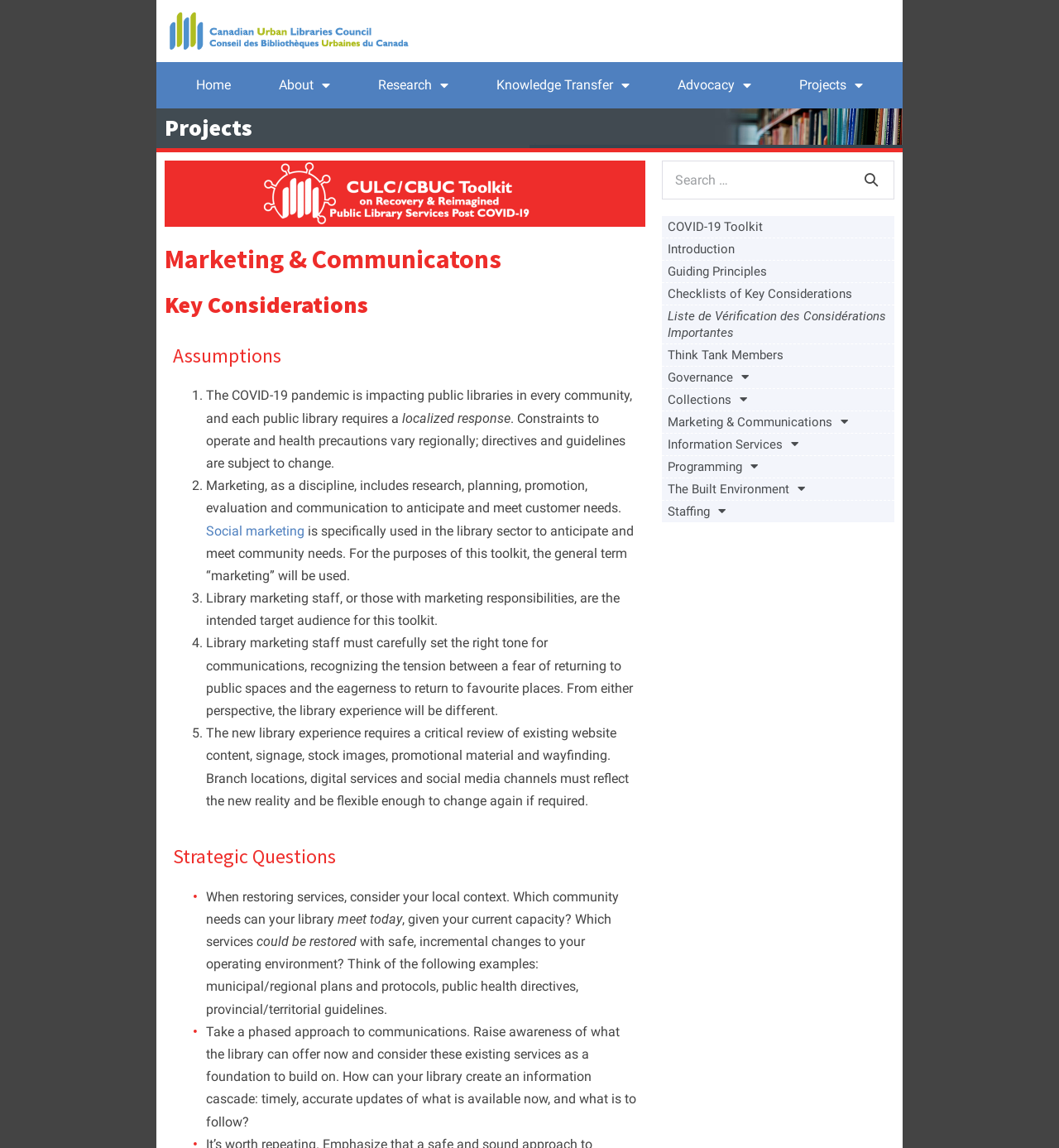Generate the title text from the webpage.

Marketing & Communicatons